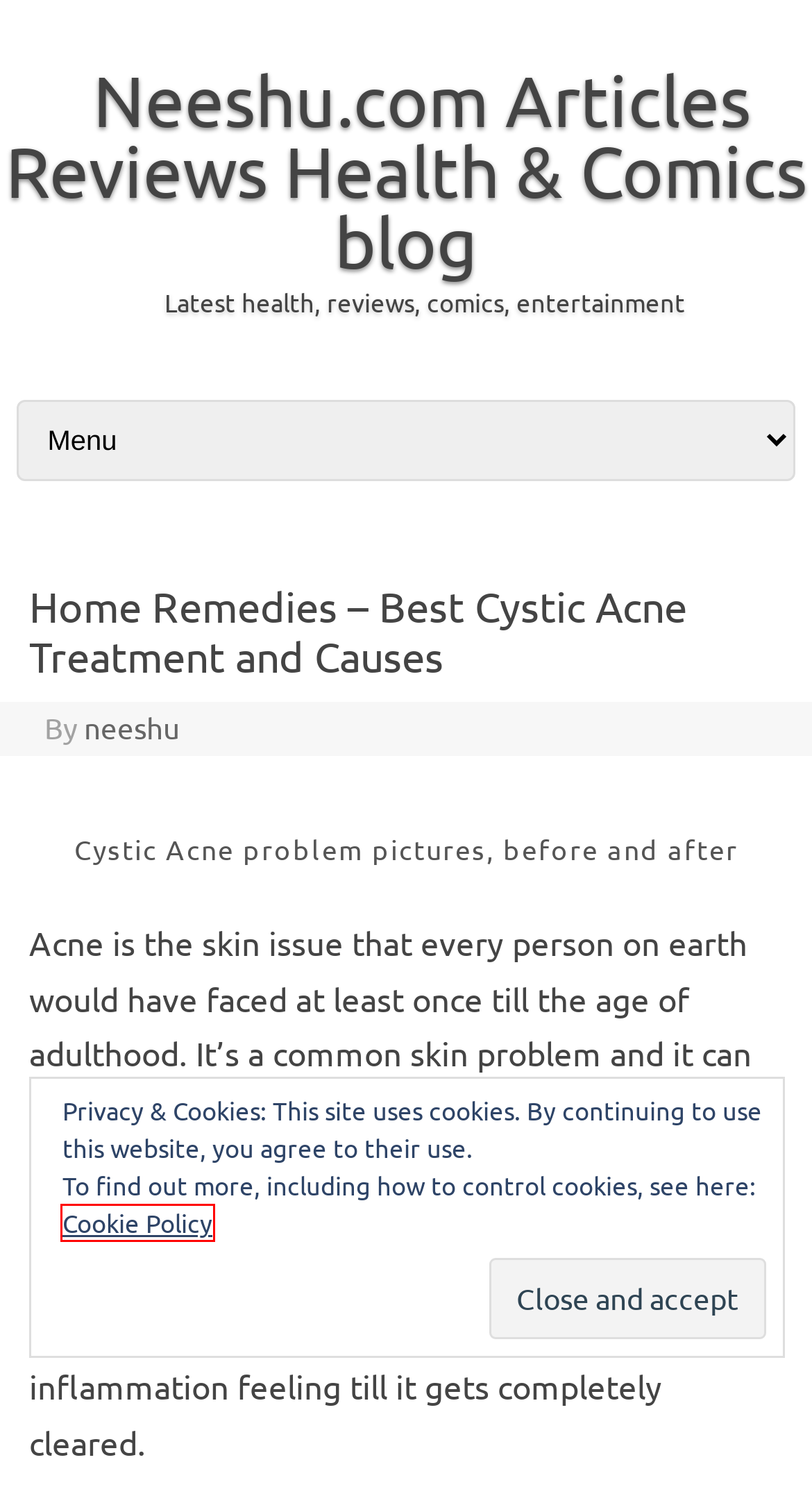You are provided a screenshot of a webpage featuring a red bounding box around a UI element. Choose the webpage description that most accurately represents the new webpage after clicking the element within the red bounding box. Here are the candidates:
A. Social Share - Neeshu.com
B. News Jokes comics & articles on fashion & health
C. Contact Us - Neeshu.com Articles Reviews Health & Comics blog
D. Cookie Policy – Automattic
E. Mens Fashion and Health Articles - Neeshu.com
F. - Neeshu.com
G. Shayari Whatsapp Messages - Neeshu.com
H. Hindi Comics Raj Comics, Manoj Comics, Tulsi Comics

D